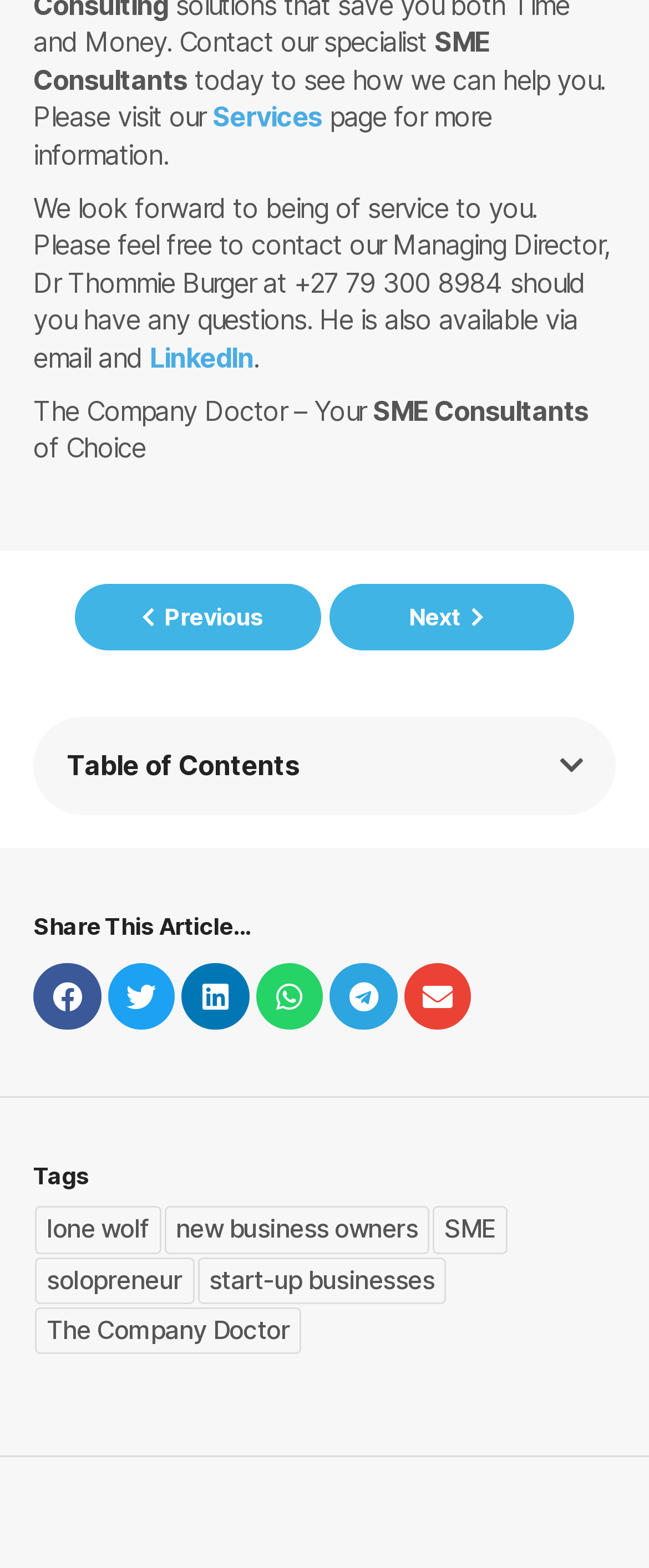Please analyze the image and provide a thorough answer to the question:
What are the tags related to the article?

The tags related to the article are listed at the bottom of the webpage, which include 'lone wolf', 'new business owners', 'SME', 'solopreneur', 'start-up businesses', and 'The Company Doctor'.